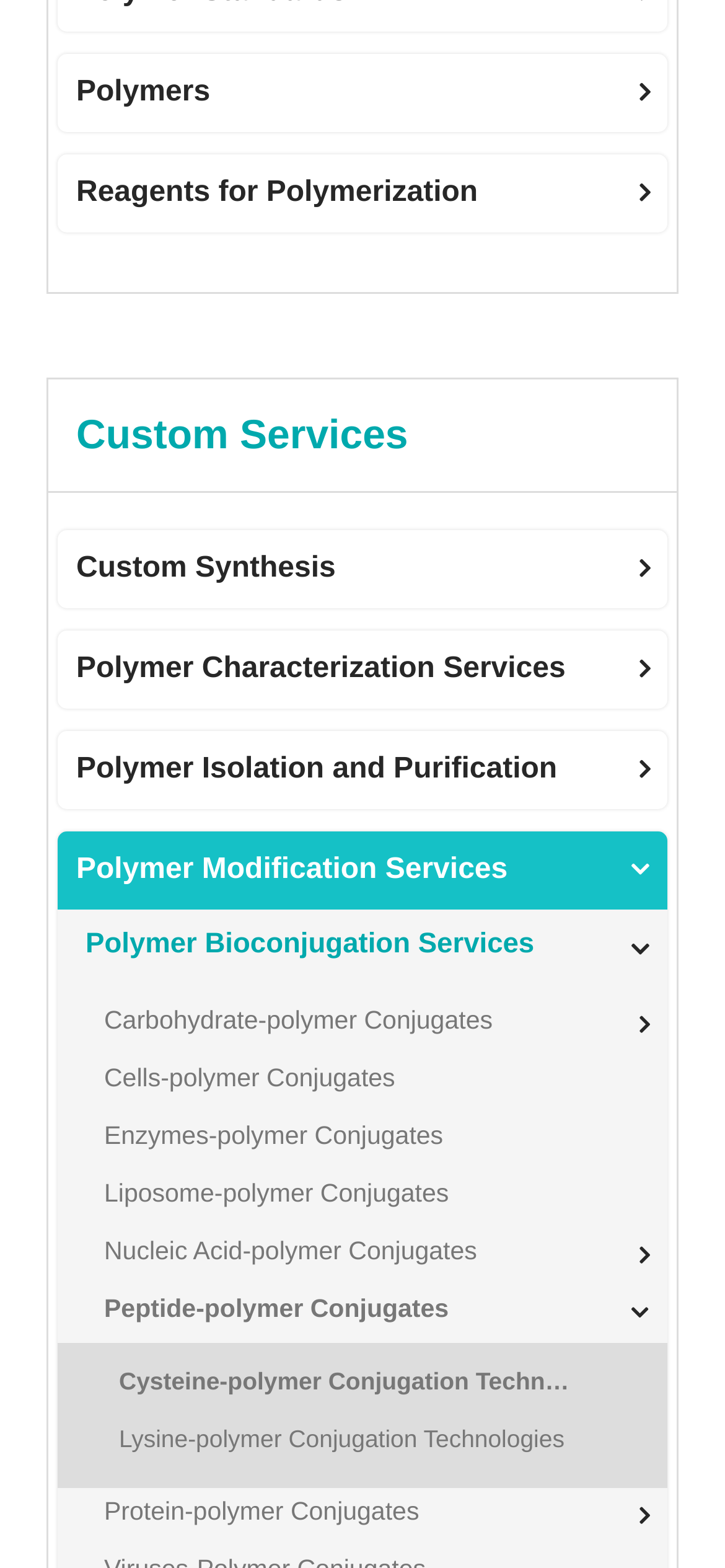How many links are there on the webpage?
Use the screenshot to answer the question with a single word or phrase.

17